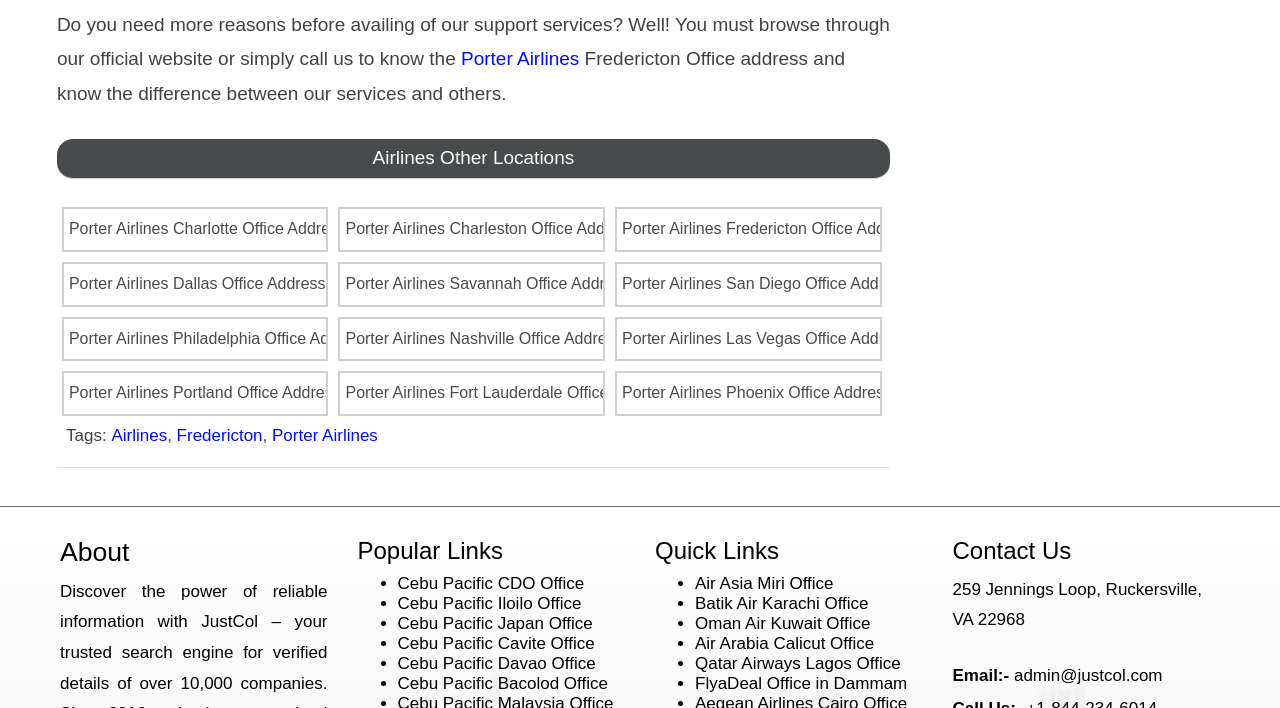How many links are listed under Popular Links?
Provide a comprehensive and detailed answer to the question.

I counted the number of links listed under the 'Popular Links' section and found 5 of them, including 'Cebu Pacific CDO Office' and 'Cebu Pacific Iloilo Office'.